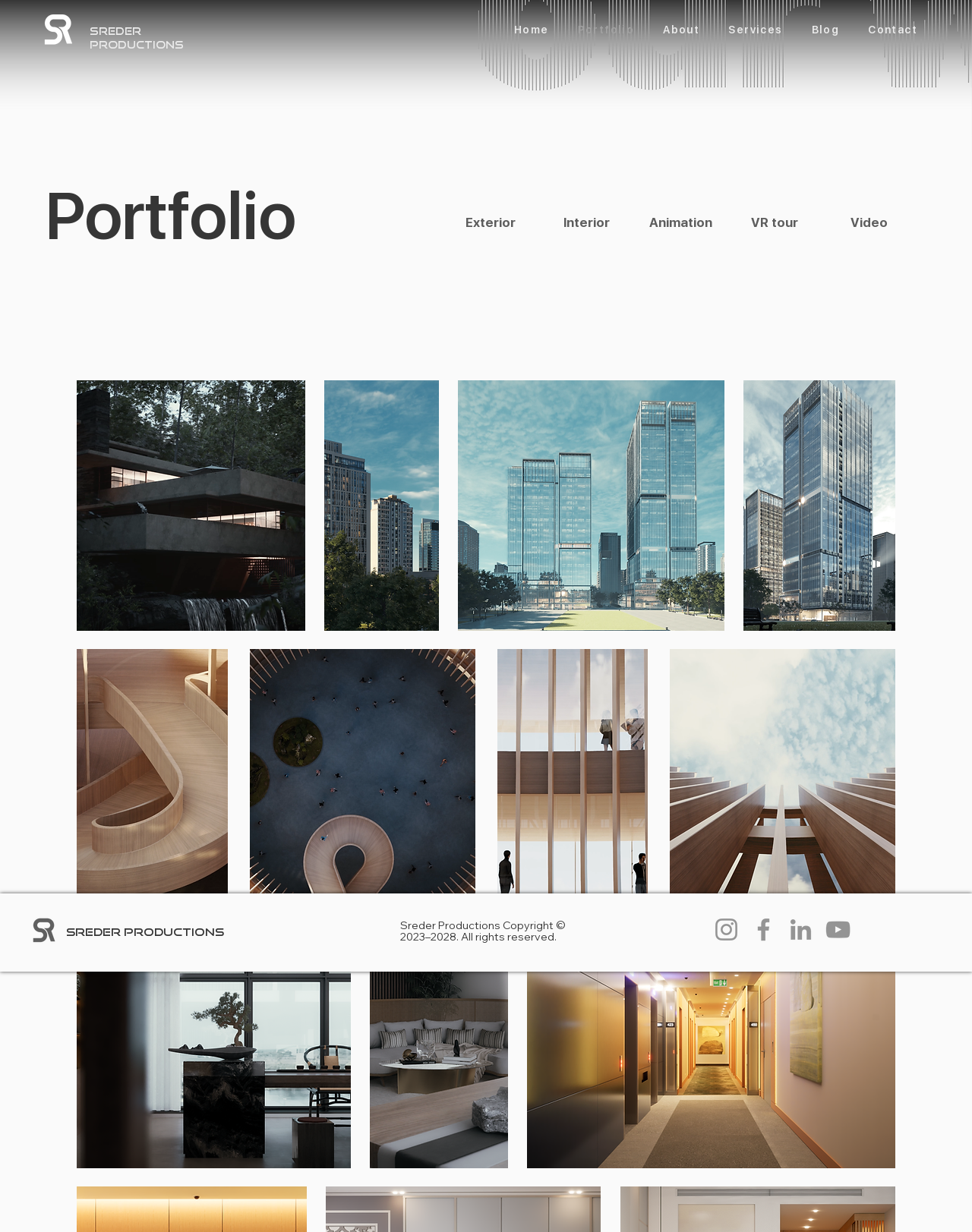What social media platforms does the company have a presence on?
Based on the screenshot, respond with a single word or phrase.

Instagram, Facebook, LinkedIn, YouTube